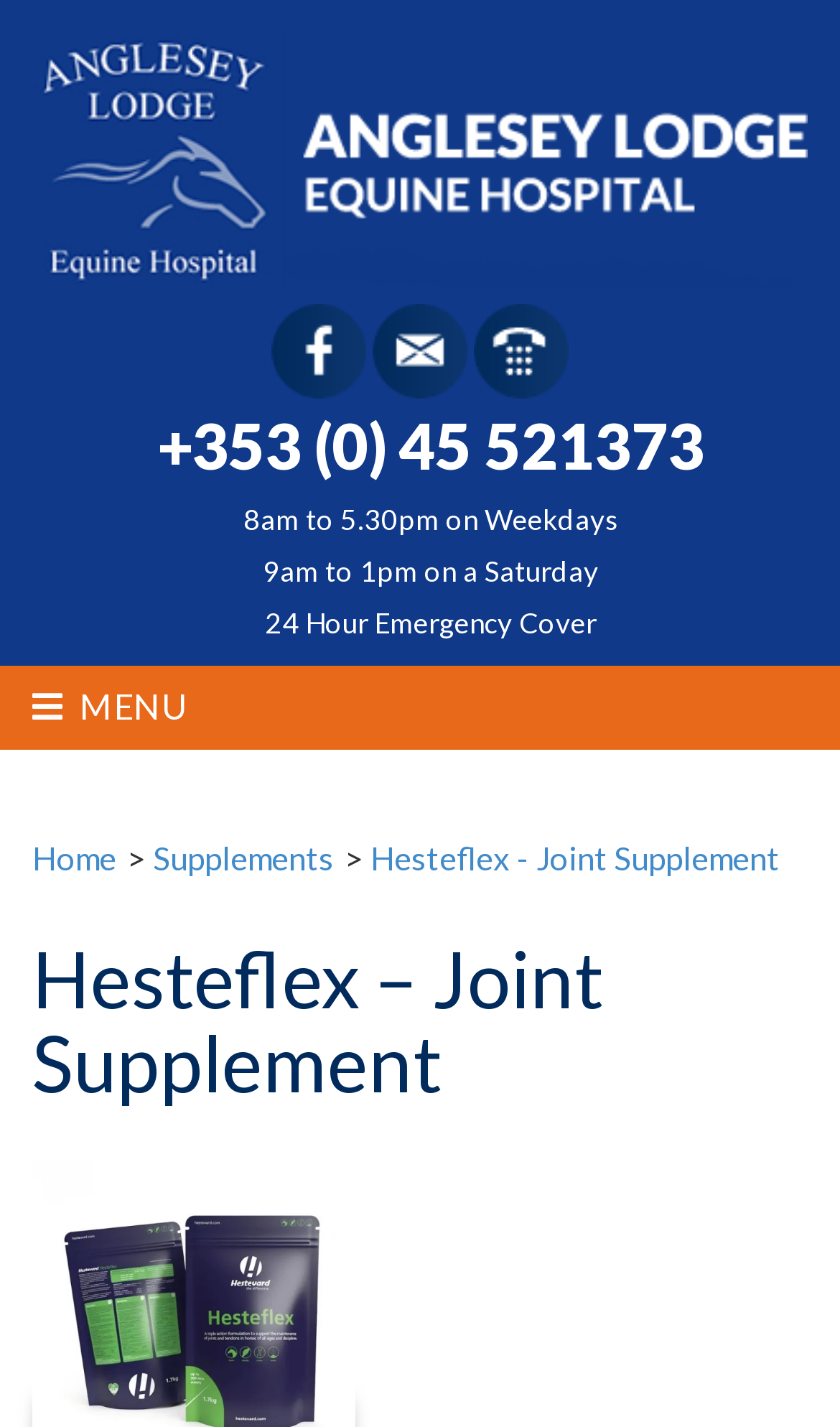Find the bounding box coordinates for the element that must be clicked to complete the instruction: "Contact via Facebook". The coordinates should be four float numbers between 0 and 1, indicated as [left, top, right, bottom].

[0.323, 0.214, 0.436, 0.28]